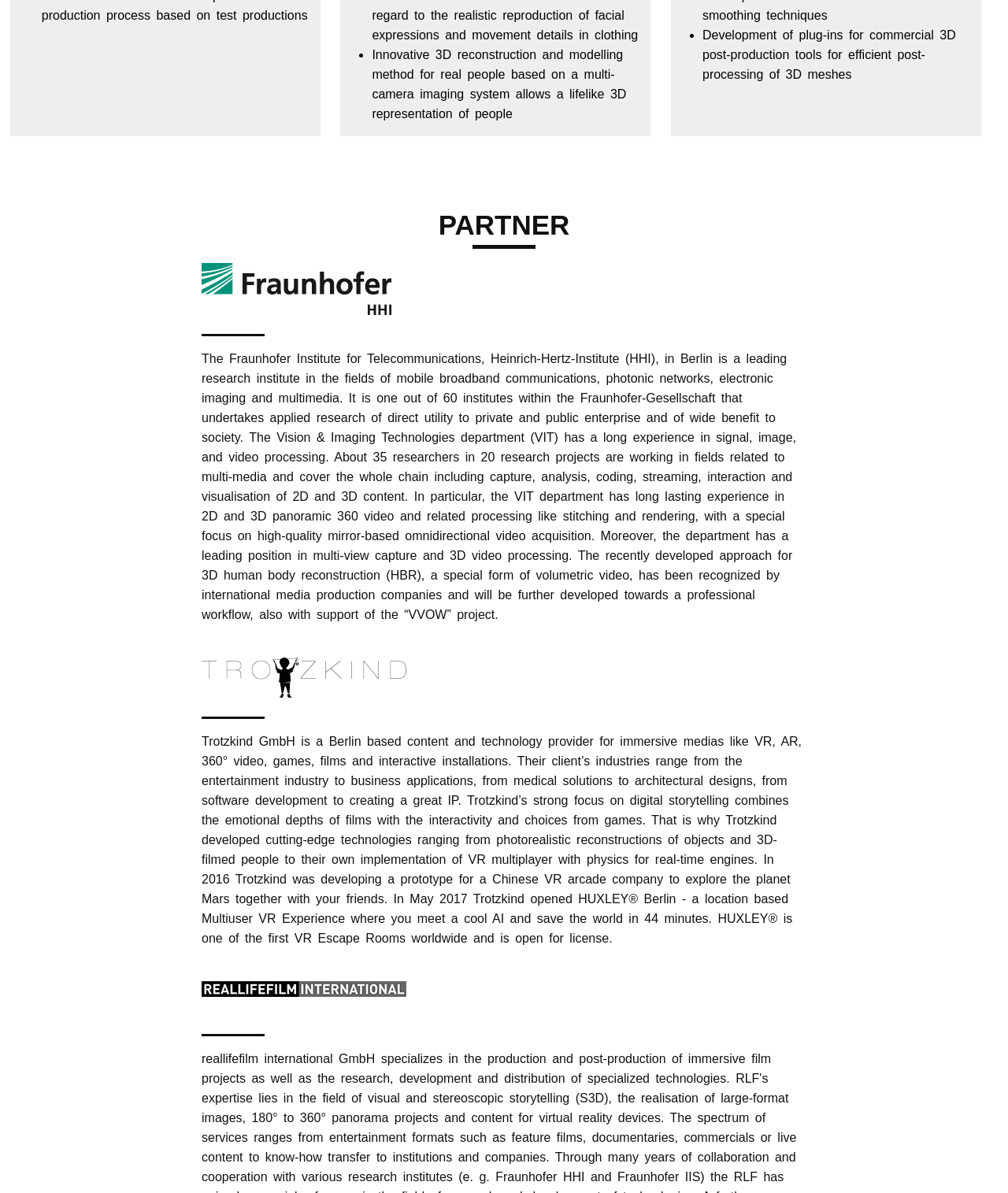Answer the following in one word or a short phrase: 
What is the name of the department in Fraunhofer HHI?

Vision & Imaging Technologies